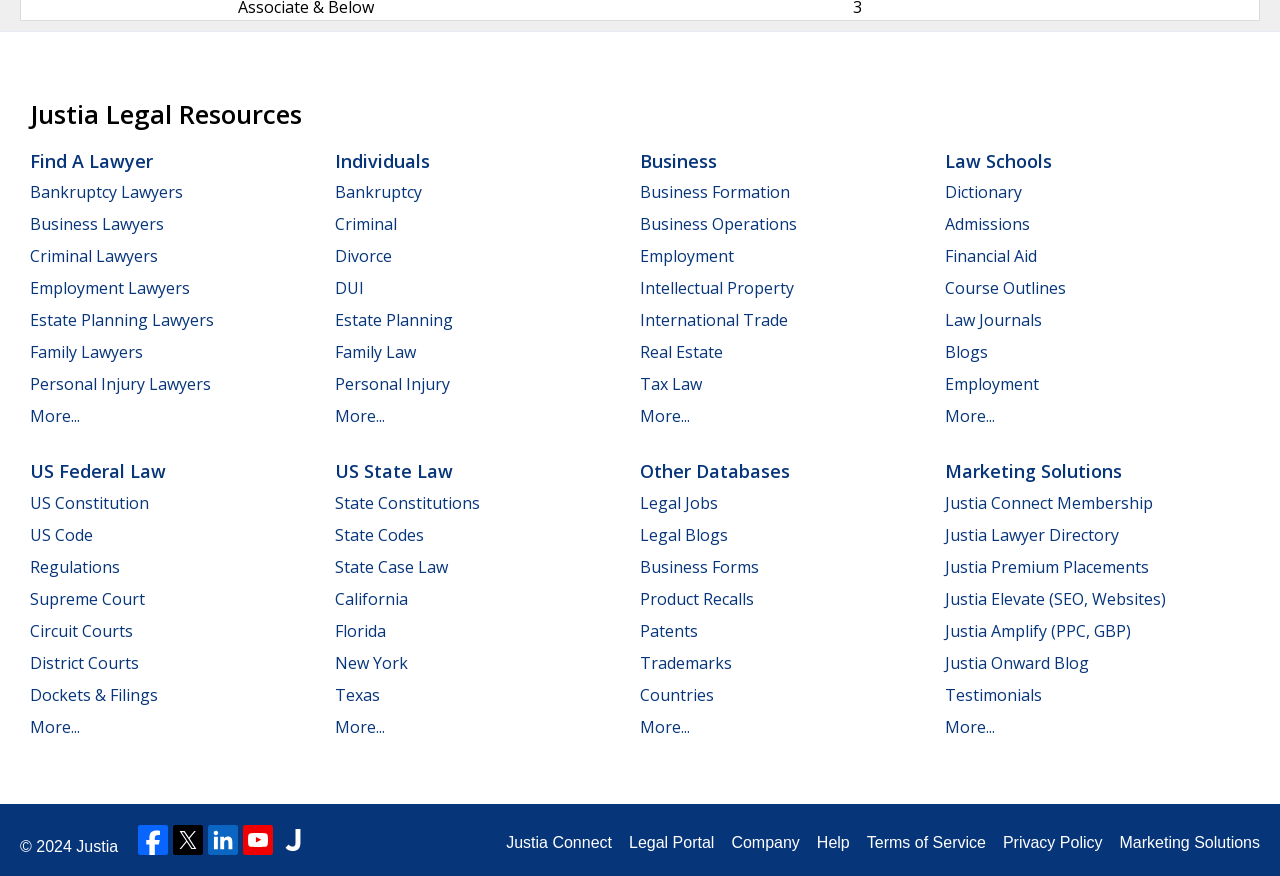How many main categories are there for lawyers?
Using the visual information from the image, give a one-word or short-phrase answer.

3